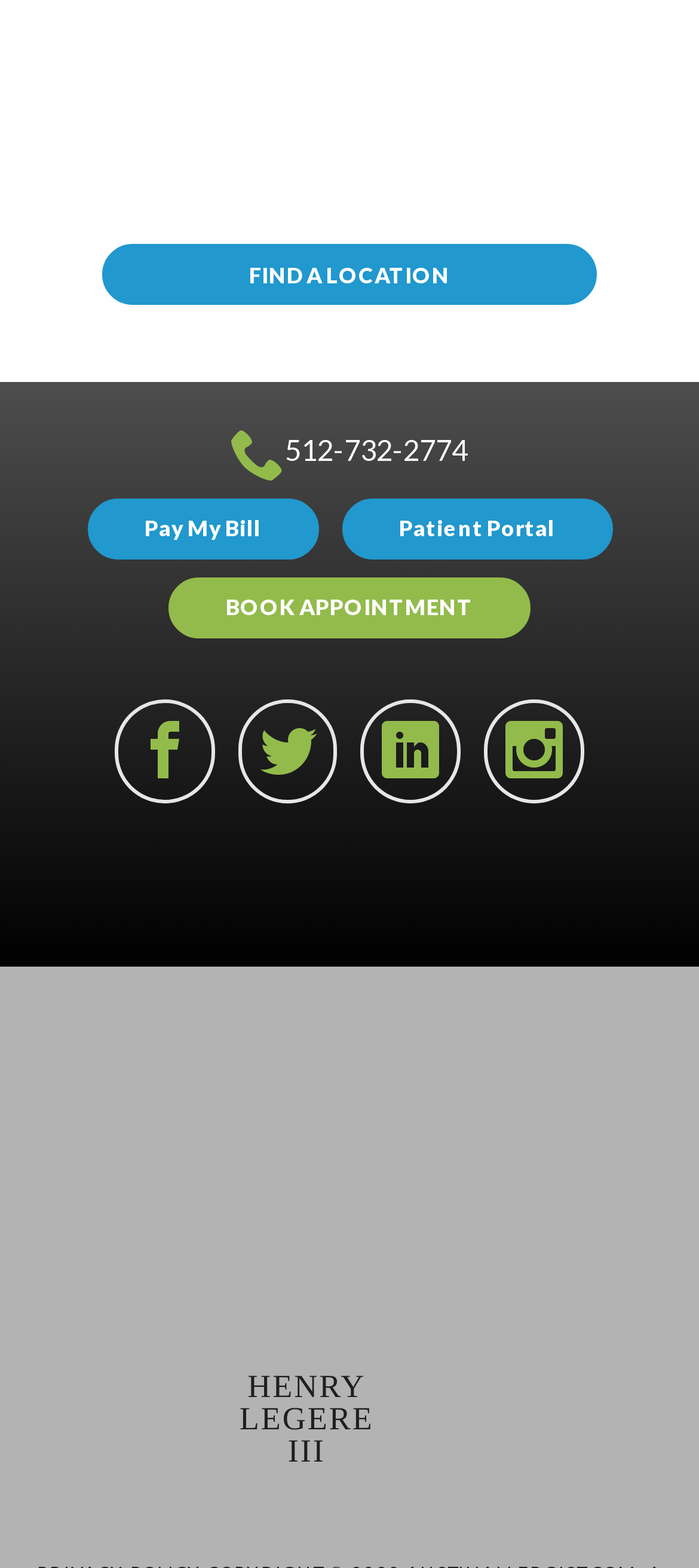Give a short answer to this question using one word or a phrase:
What is the name of the logo displayed on the webpage?

Austin Allergy Logo